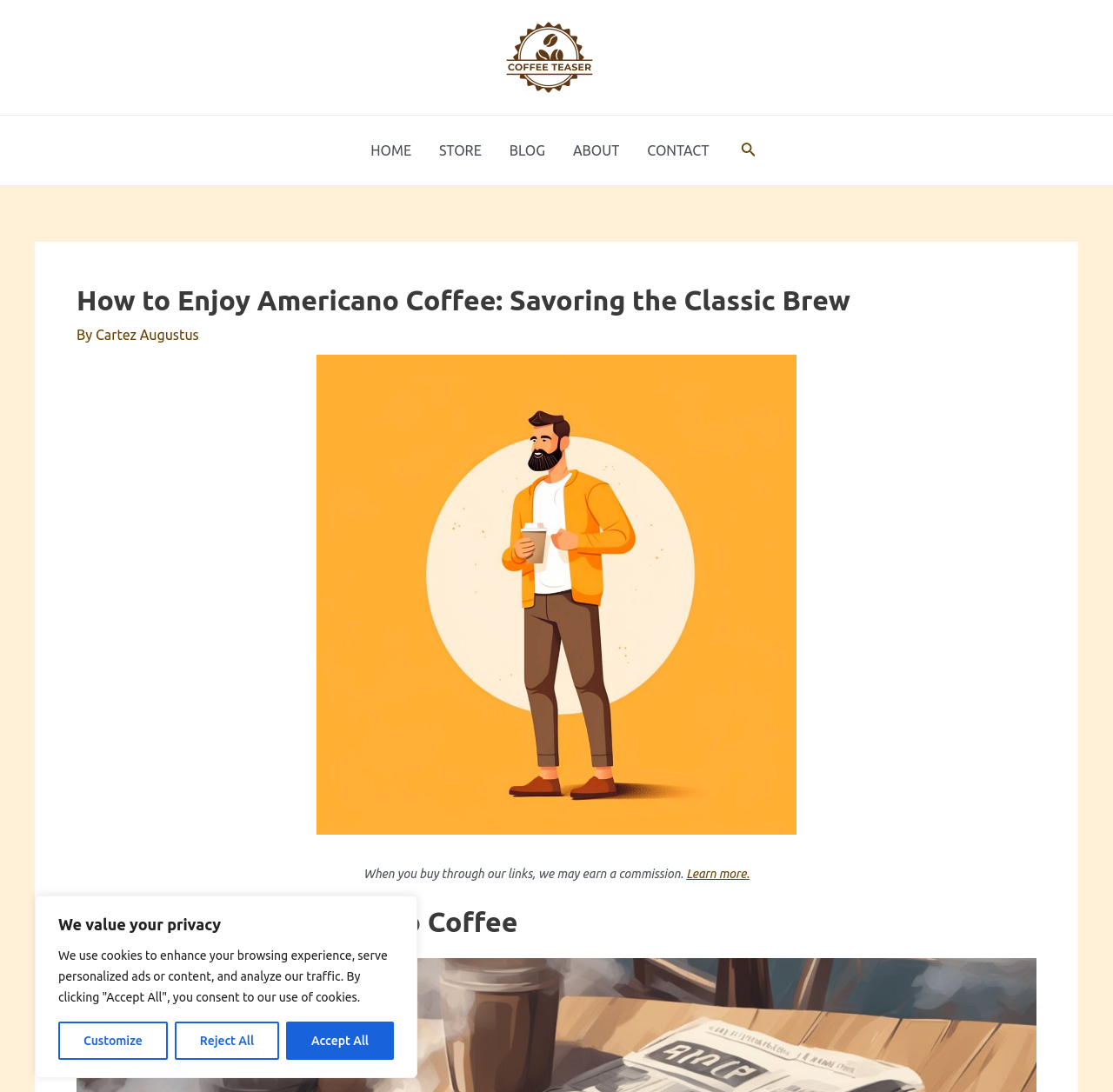What is the author of the article?
Please give a detailed answer to the question using the information shown in the image.

I looked at the text below the main heading and found a link labeled 'Cartez Augustus', which is likely the author of the article.